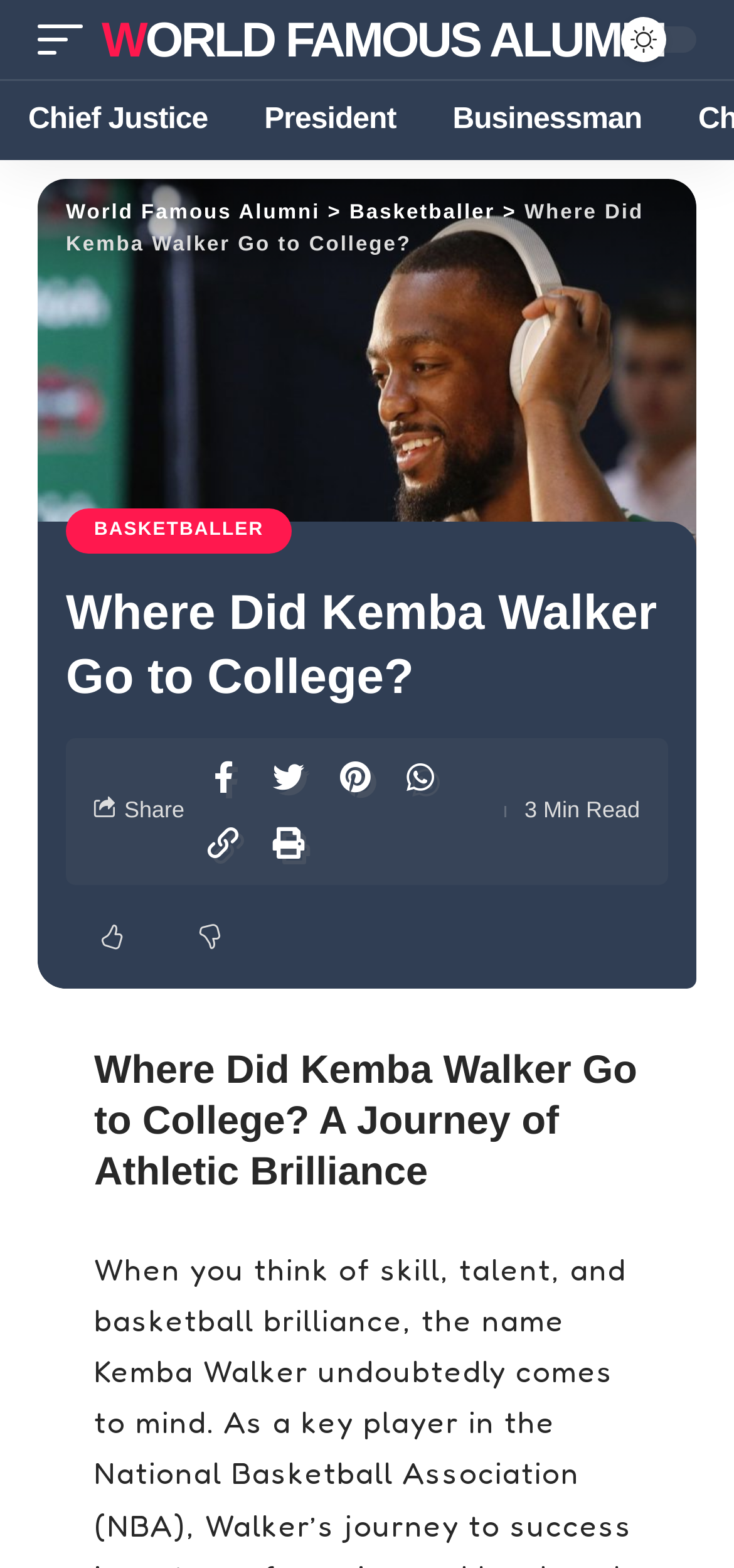Identify the text that serves as the heading for the webpage and generate it.

Where Did Kemba Walker Go to College?